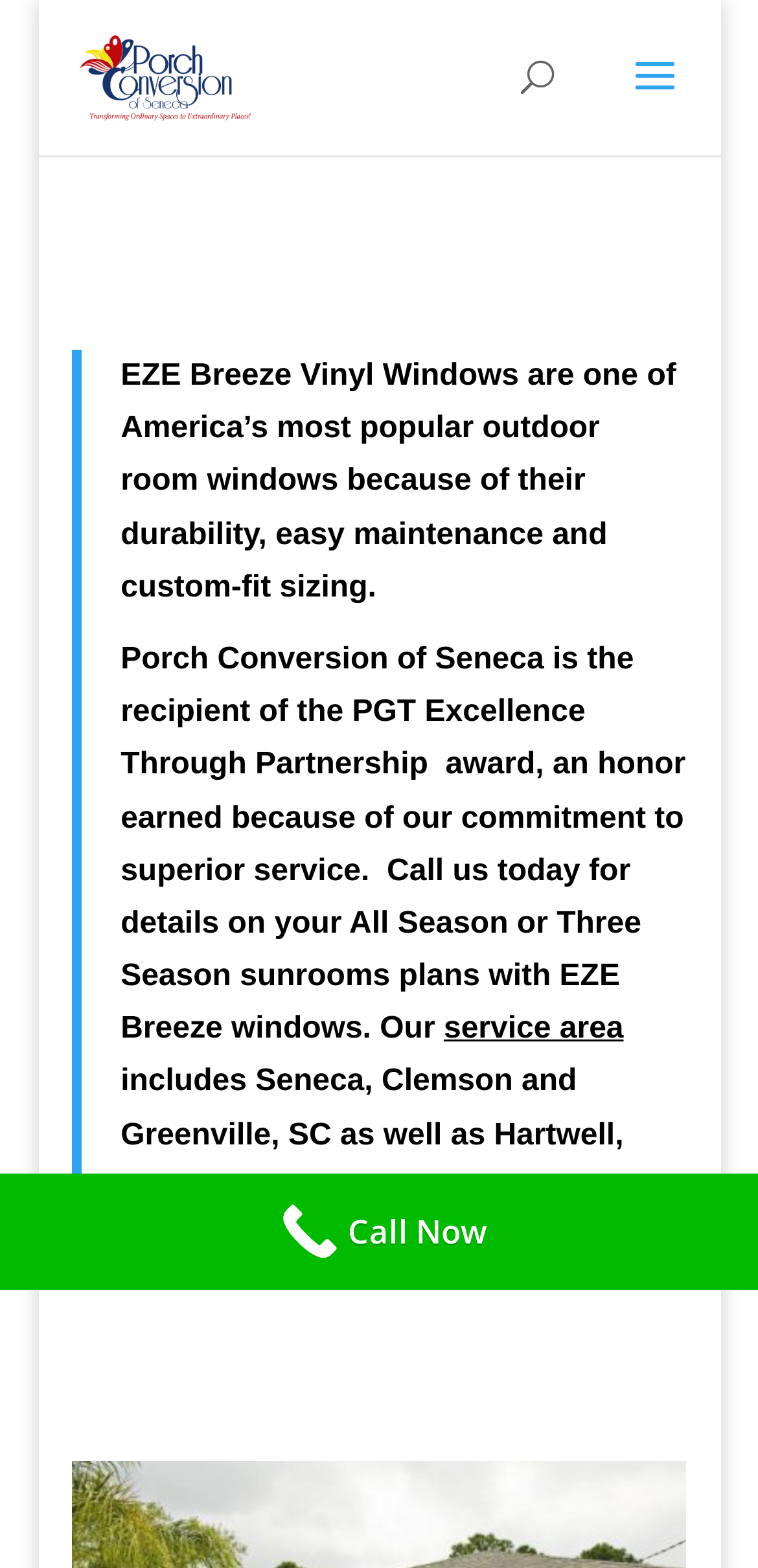What is the principal heading displayed on the webpage?

EZE Breeze Vinyl Windows are one of America’s most popular outdoor room windows because of their durability, easy maintenance and custom-fit sizing.